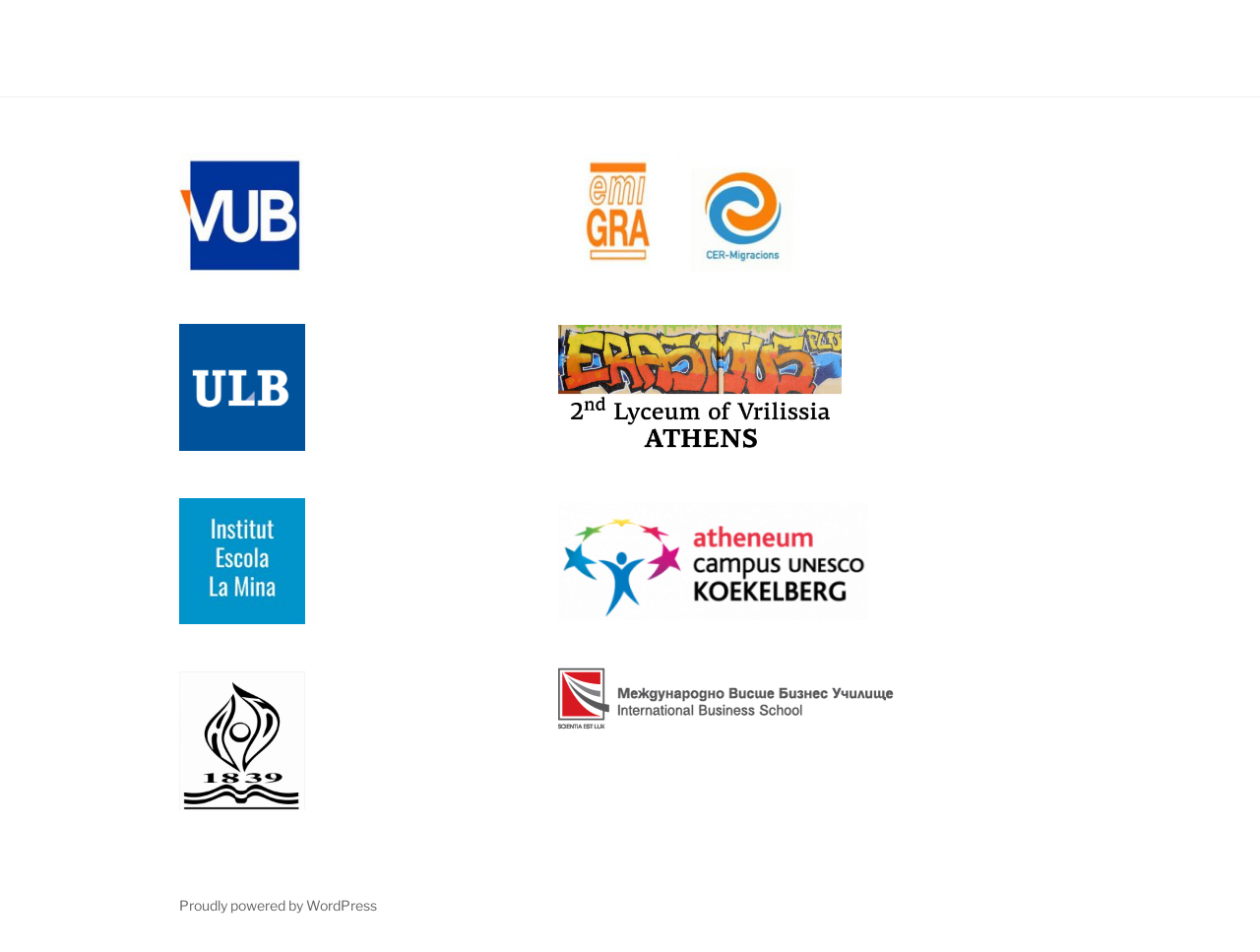Find and provide the bounding box coordinates for the UI element described with: "Proudly powered by WordPress".

[0.142, 0.942, 0.299, 0.96]